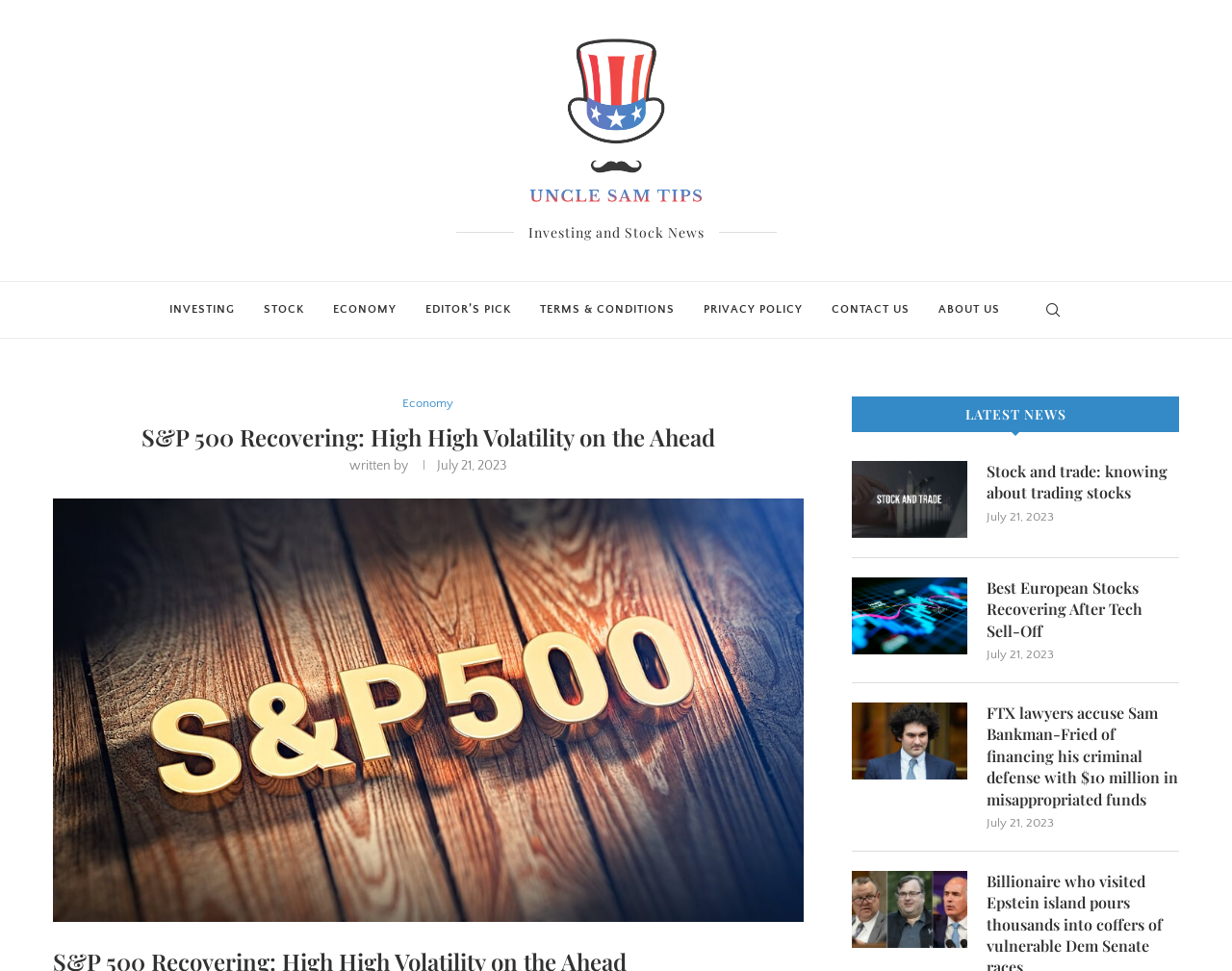Please provide the bounding box coordinates for the UI element as described: "Economy". The coordinates must be four floats between 0 and 1, represented as [left, top, right, bottom].

[0.327, 0.408, 0.368, 0.424]